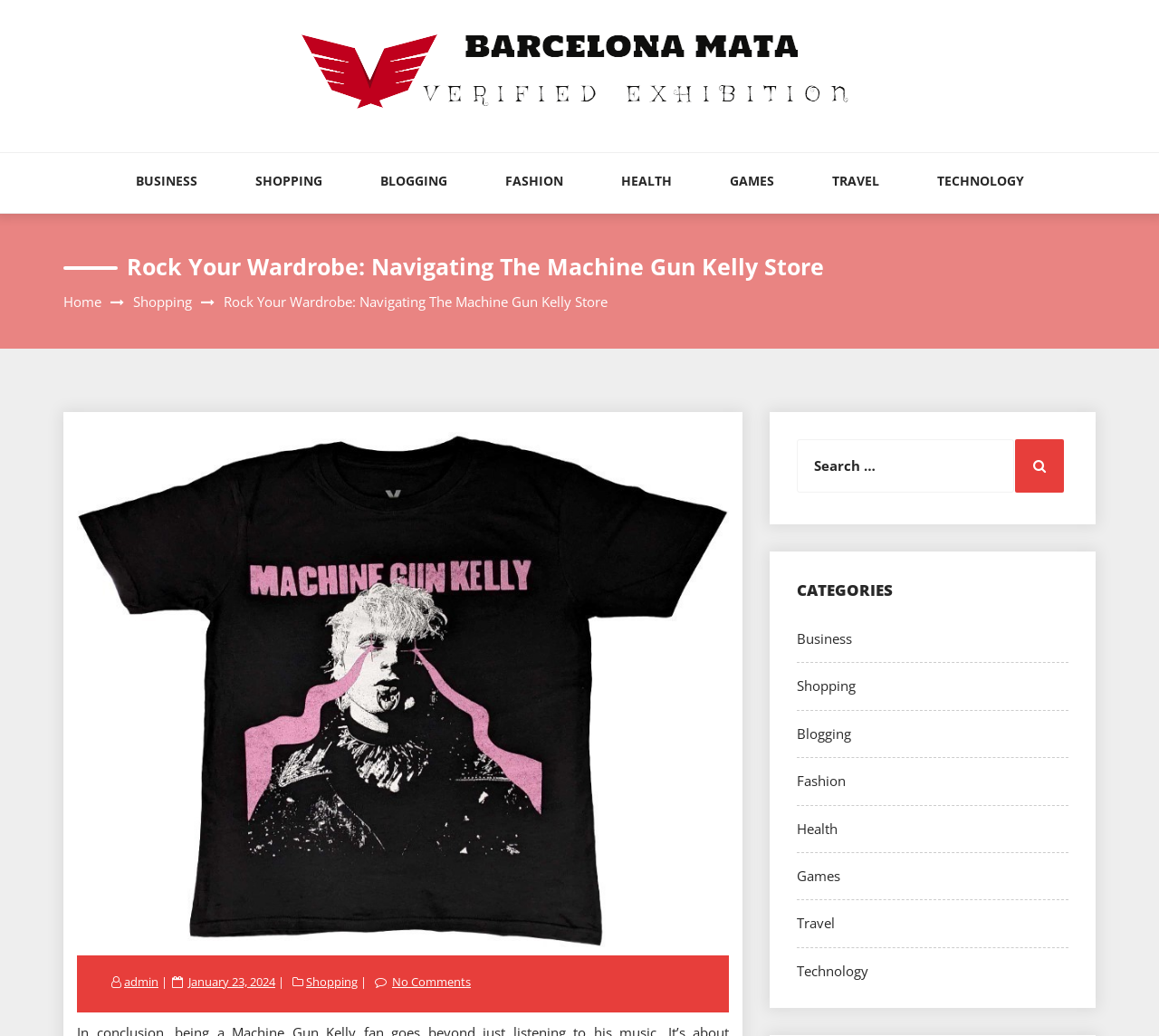Determine the bounding box coordinates of the clickable area required to perform the following instruction: "Read the blog post". The coordinates should be represented as four float numbers between 0 and 1: [left, top, right, bottom].

[0.055, 0.283, 0.088, 0.3]